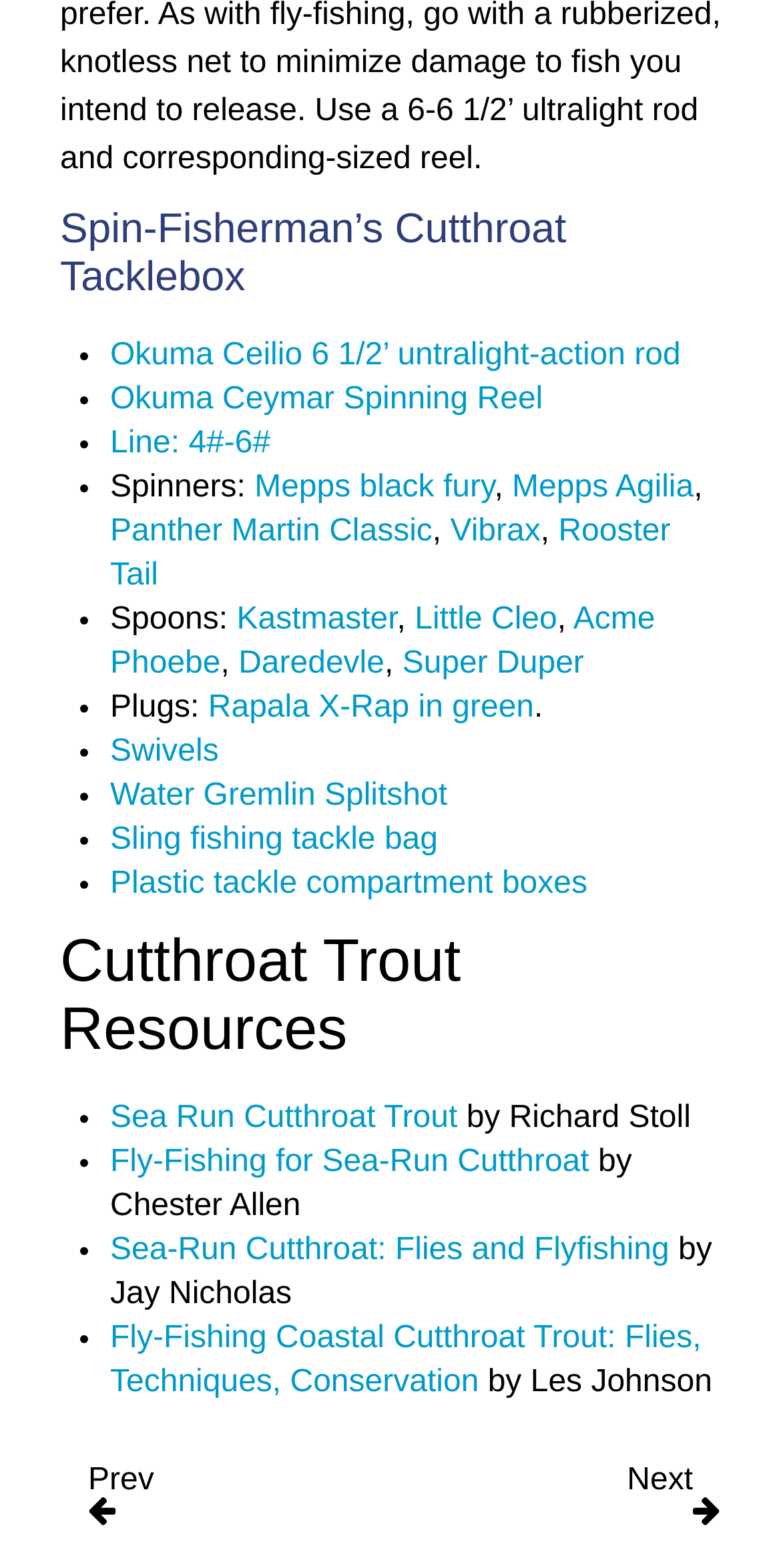What is the name of the fishing reel mentioned?
Based on the visual, give a brief answer using one word or a short phrase.

Okuma Ceymar Spinning Reel